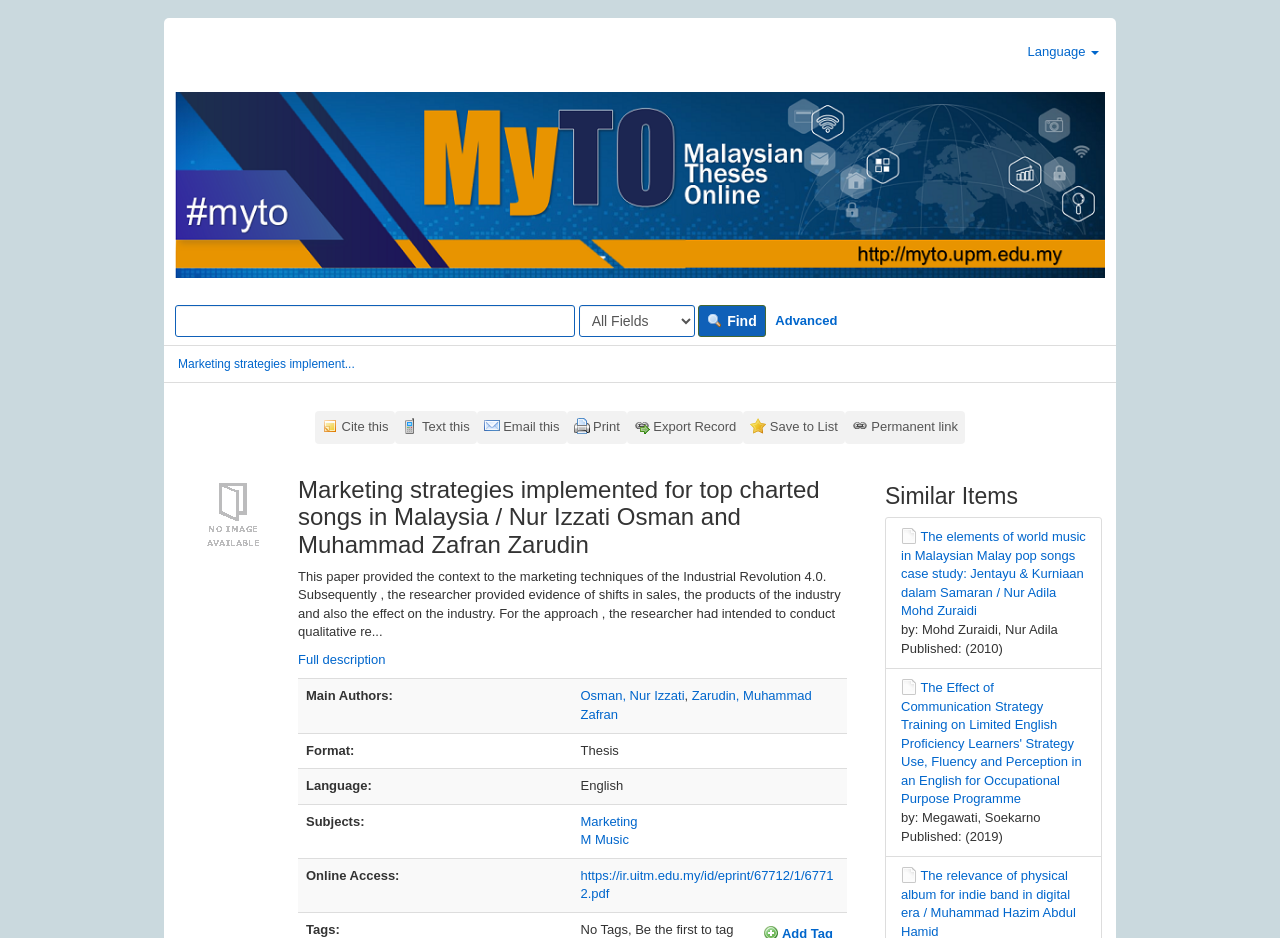Find the bounding box coordinates of the clickable area that will achieve the following instruction: "Export the record".

[0.49, 0.438, 0.581, 0.473]